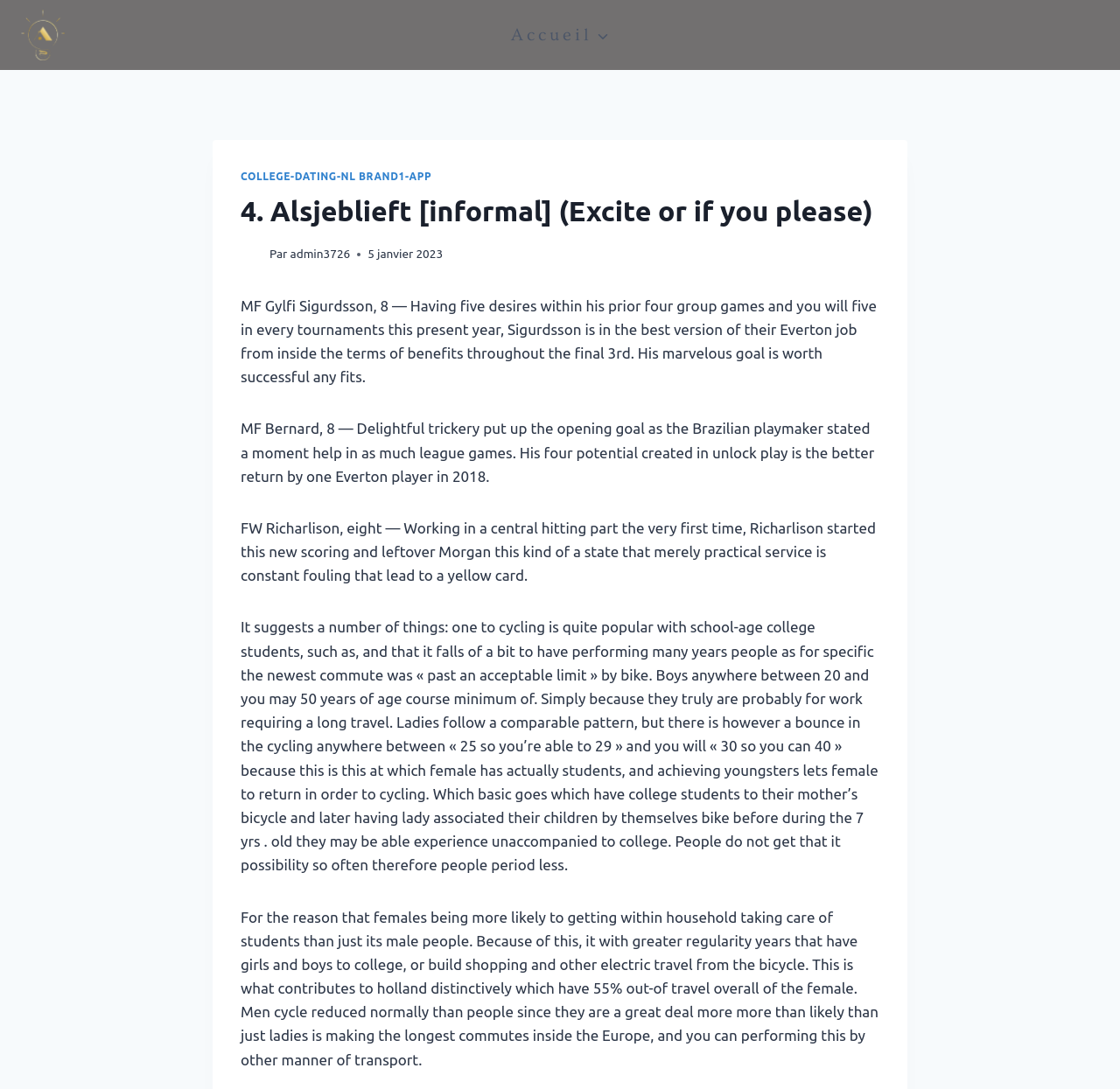What is the rating of Richarlison in the article?
Refer to the image and provide a one-word or short phrase answer.

8